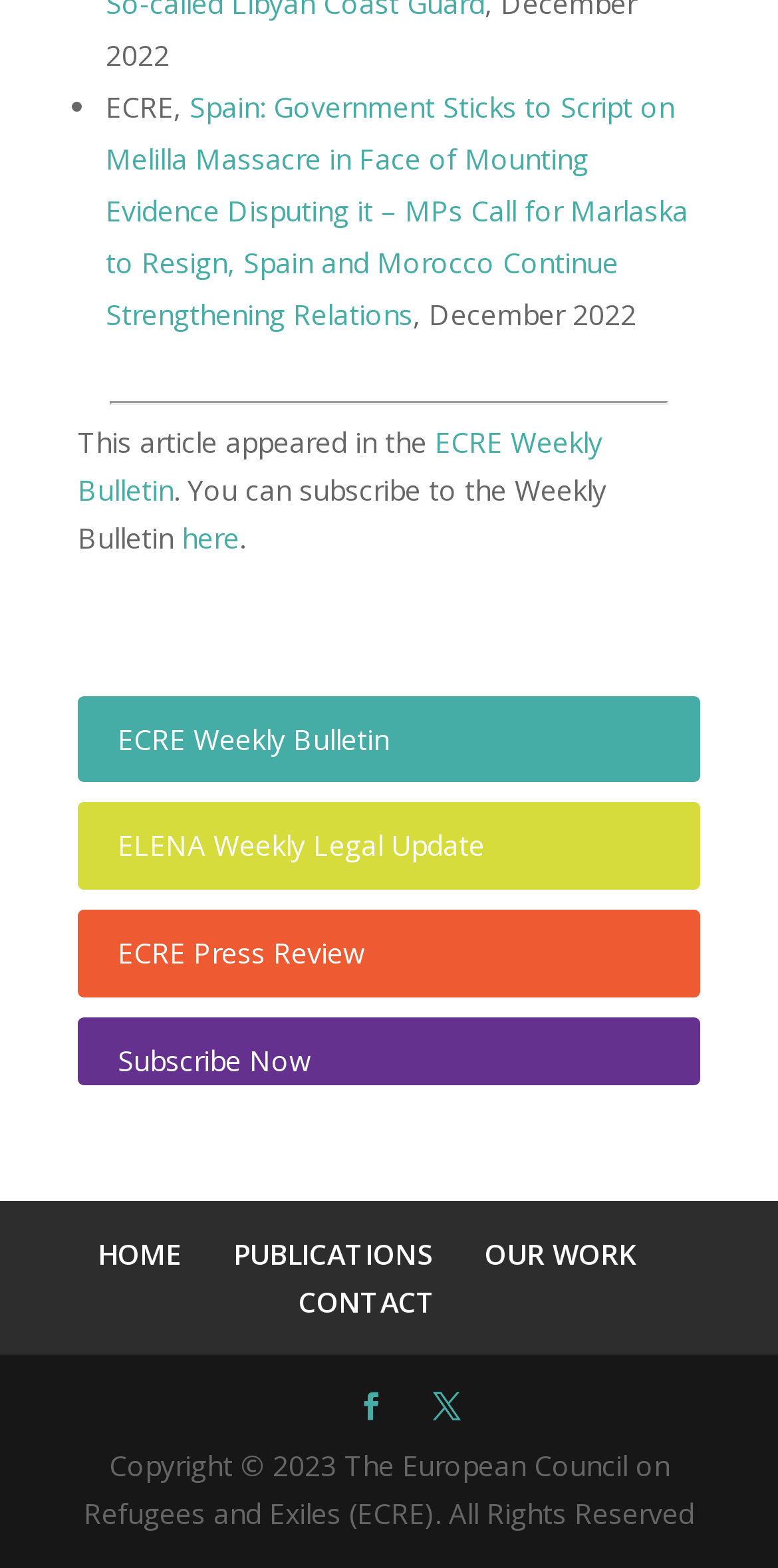Using a single word or phrase, answer the following question: 
How many sections are there in the webpage?

4